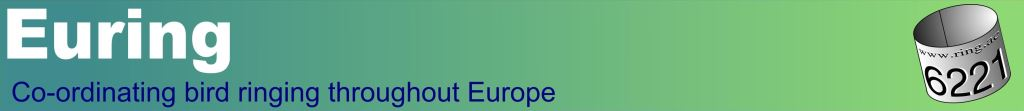What is the color of the background in the logo?
Look at the image and construct a detailed response to the question.

The caption describes the logo as having a gradient green background, which symbolizes the organization's commitment to coordinating bird ringing efforts across Europe.